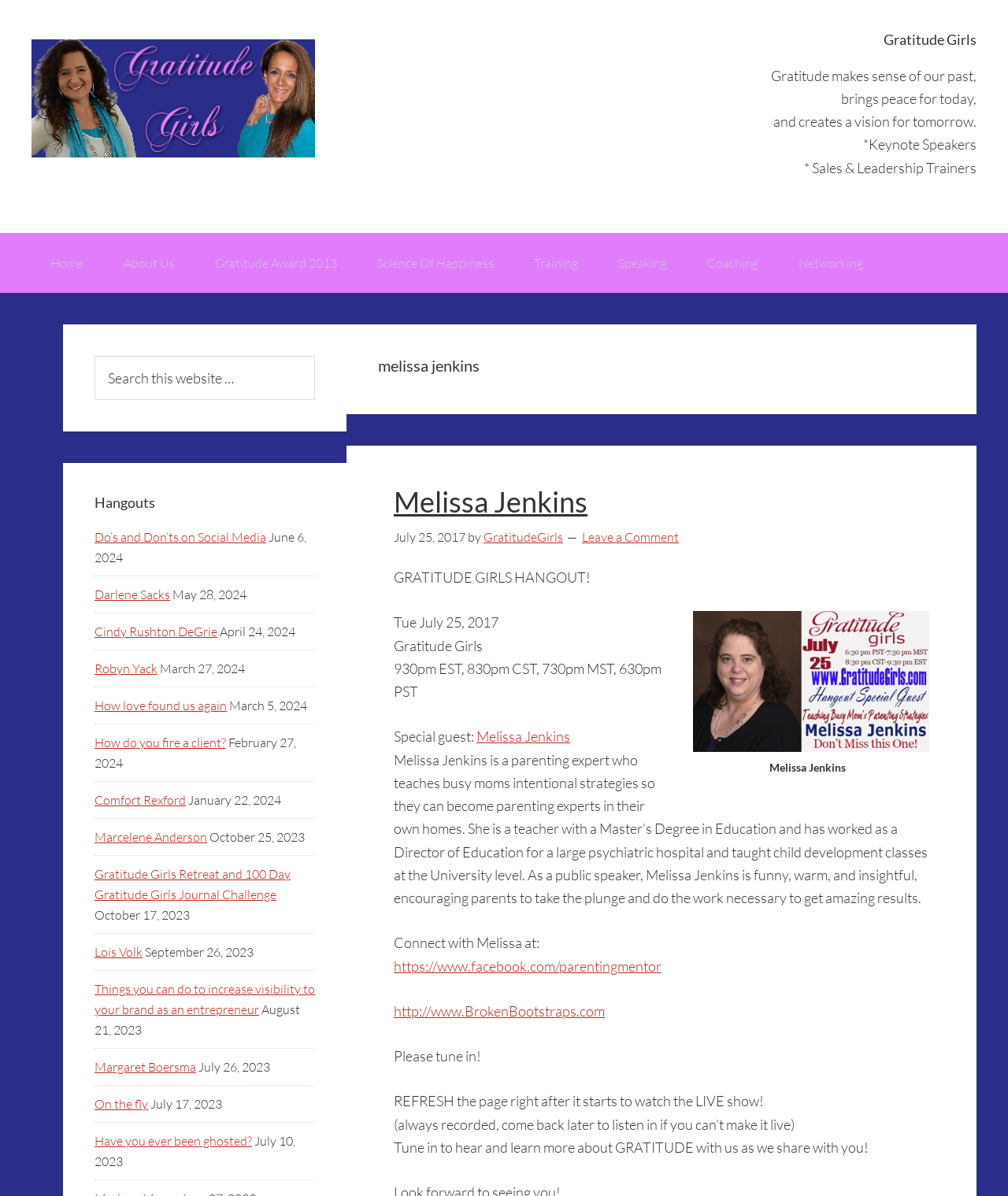How many links are there in the Primary Sidebar? Look at the image and give a one-word or short phrase answer.

13